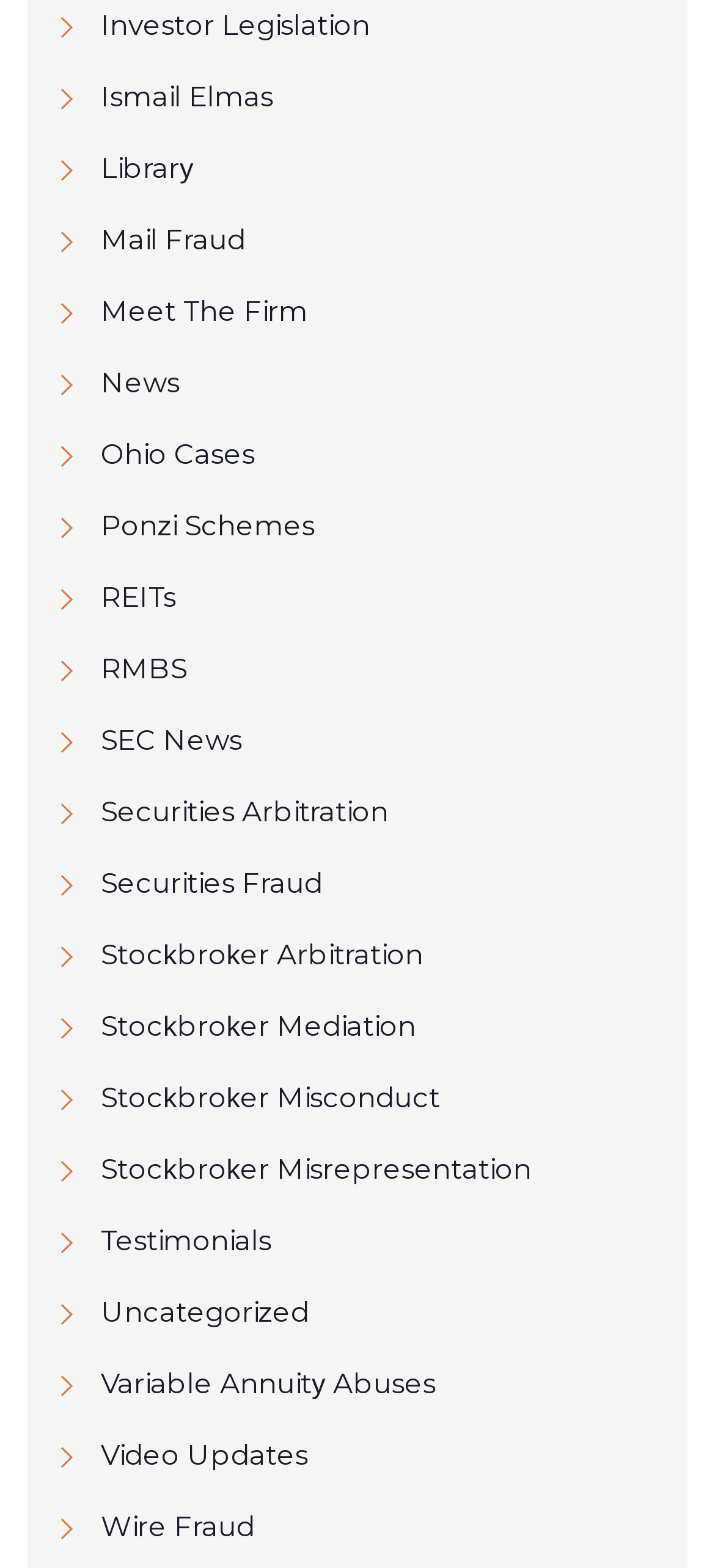Identify the bounding box coordinates of the clickable region required to complete the instruction: "read about the author". The coordinates should be given as four float numbers within the range of 0 and 1, i.e., [left, top, right, bottom].

None